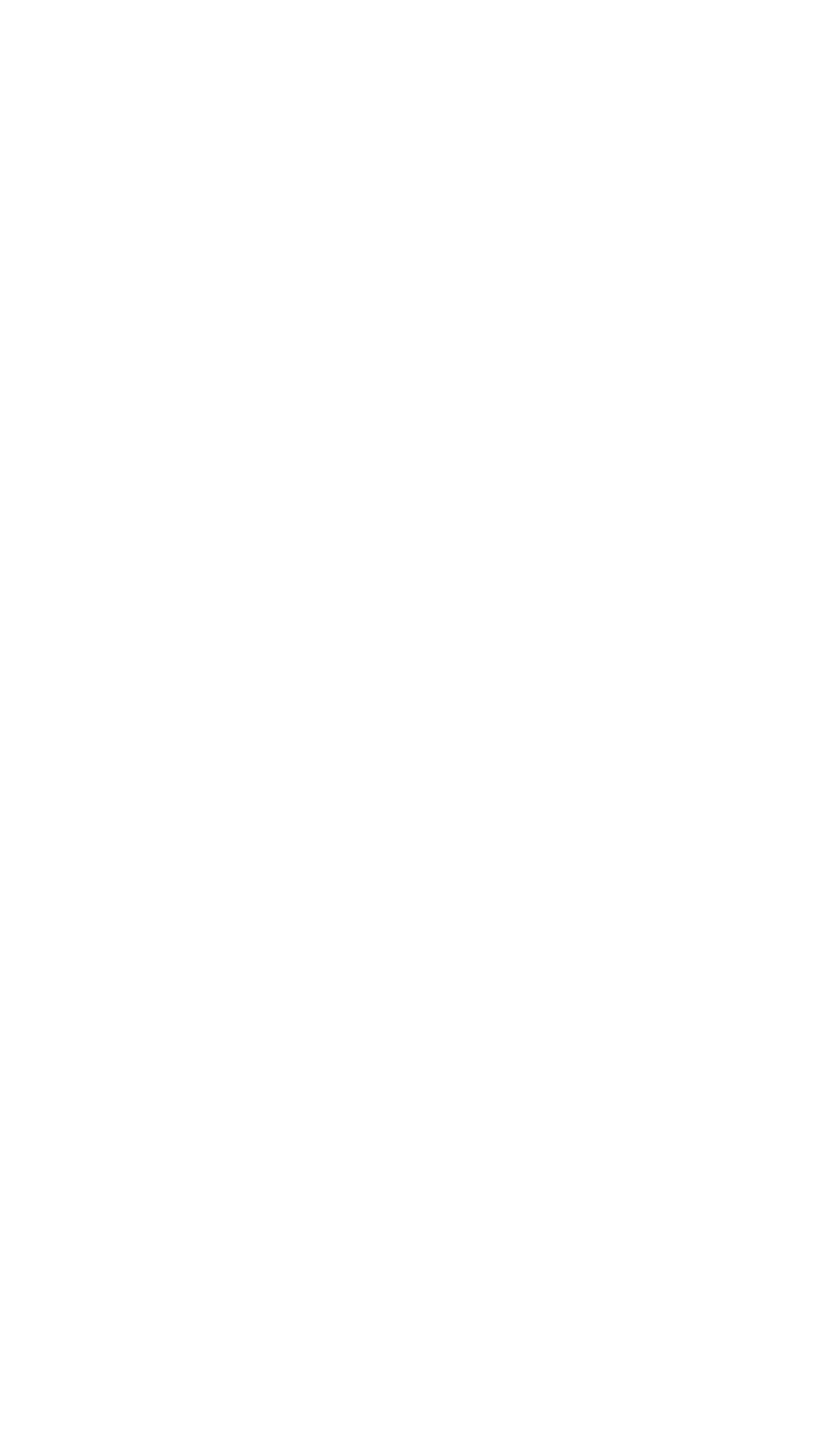What is the first required field?
Using the screenshot, give a one-word or short phrase answer.

Name